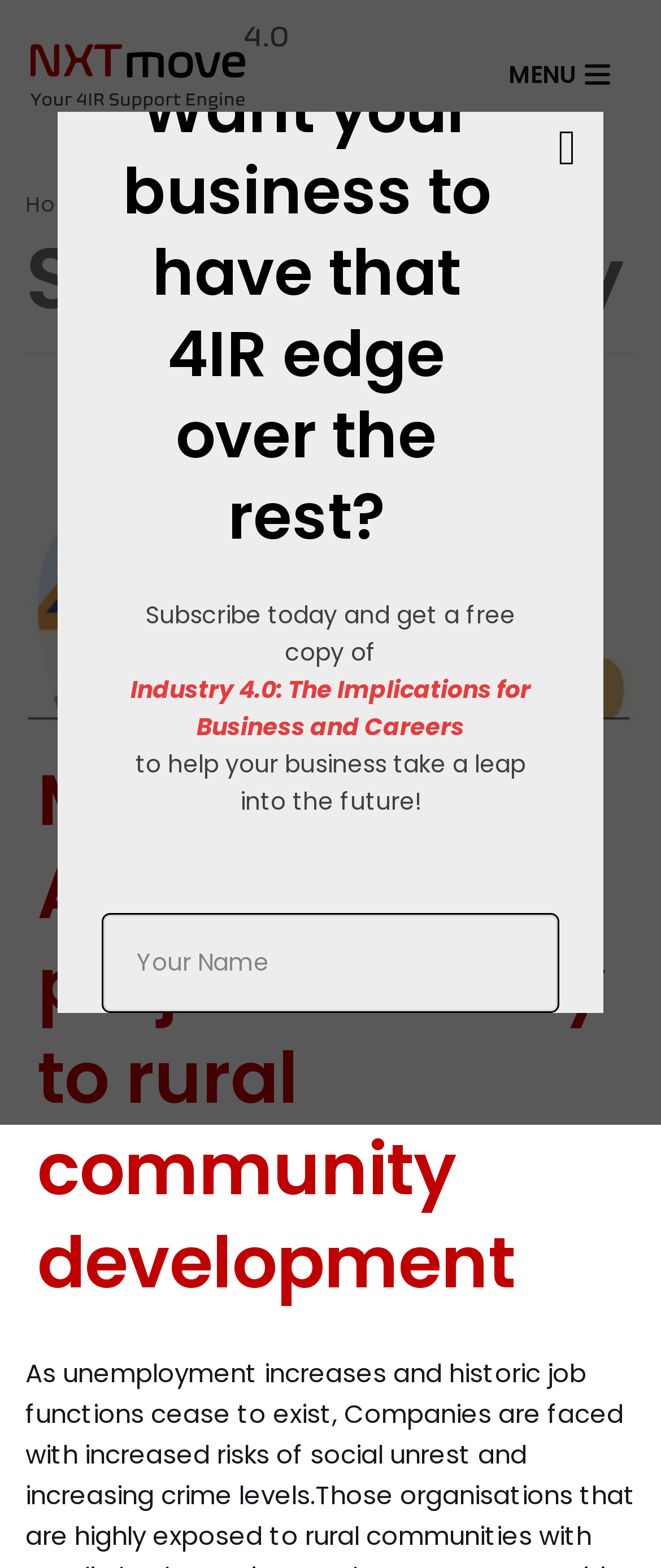Refer to the image and answer the question with as much detail as possible: What is the theme of the book being promoted?

The book being promoted, 'Industry 4.0: The Implications for Business and Careers', suggests that the theme of the book is Industry 4.0 and its implications on business and careers.